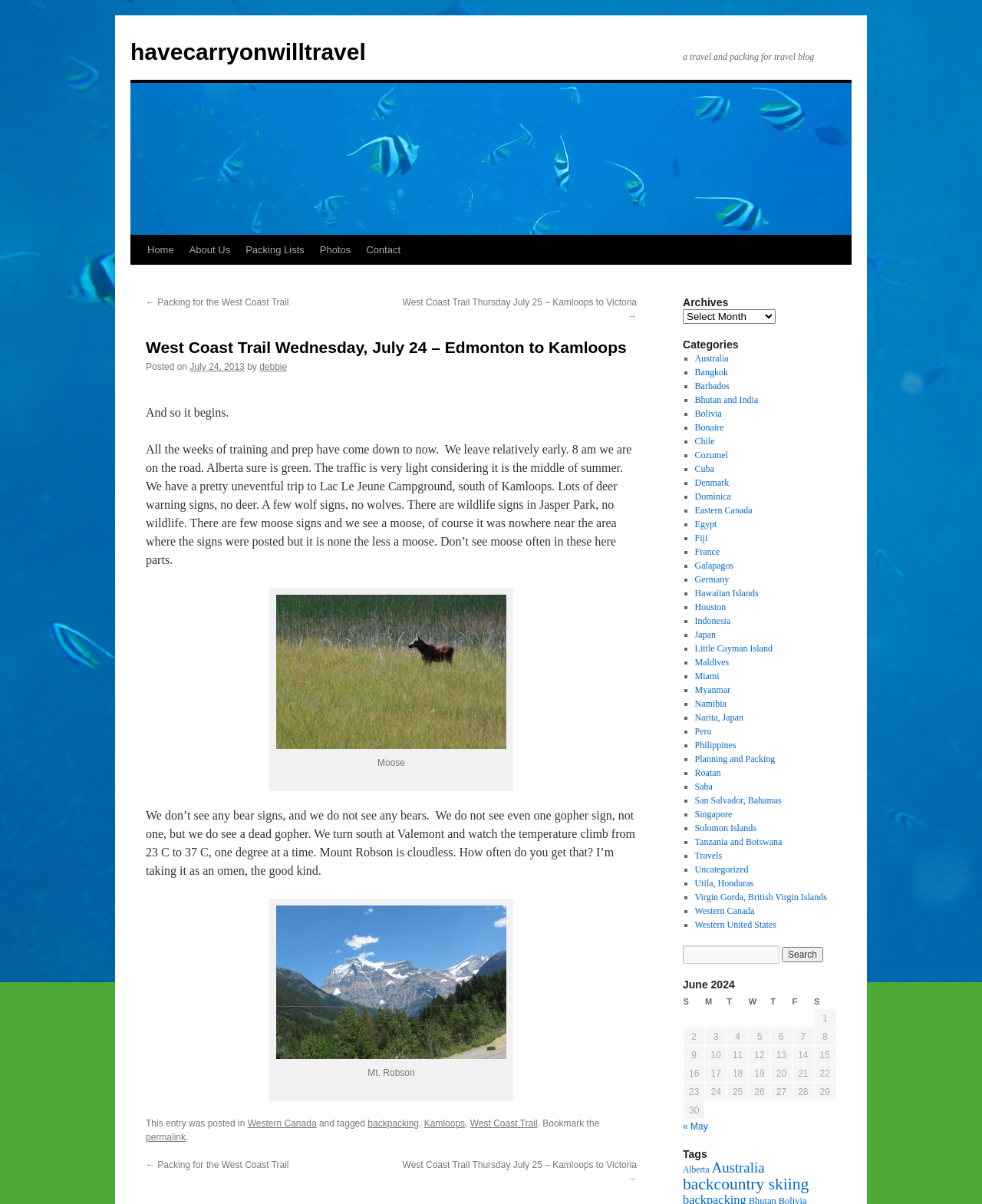What type of animal did the author see on the trip?
Please provide a detailed answer to the question.

The type of animal the author saw on the trip can be found in the text content of the webpage, where it says 'of course it was nowhere near the area where the signs were posted but it is none the less a moose.'